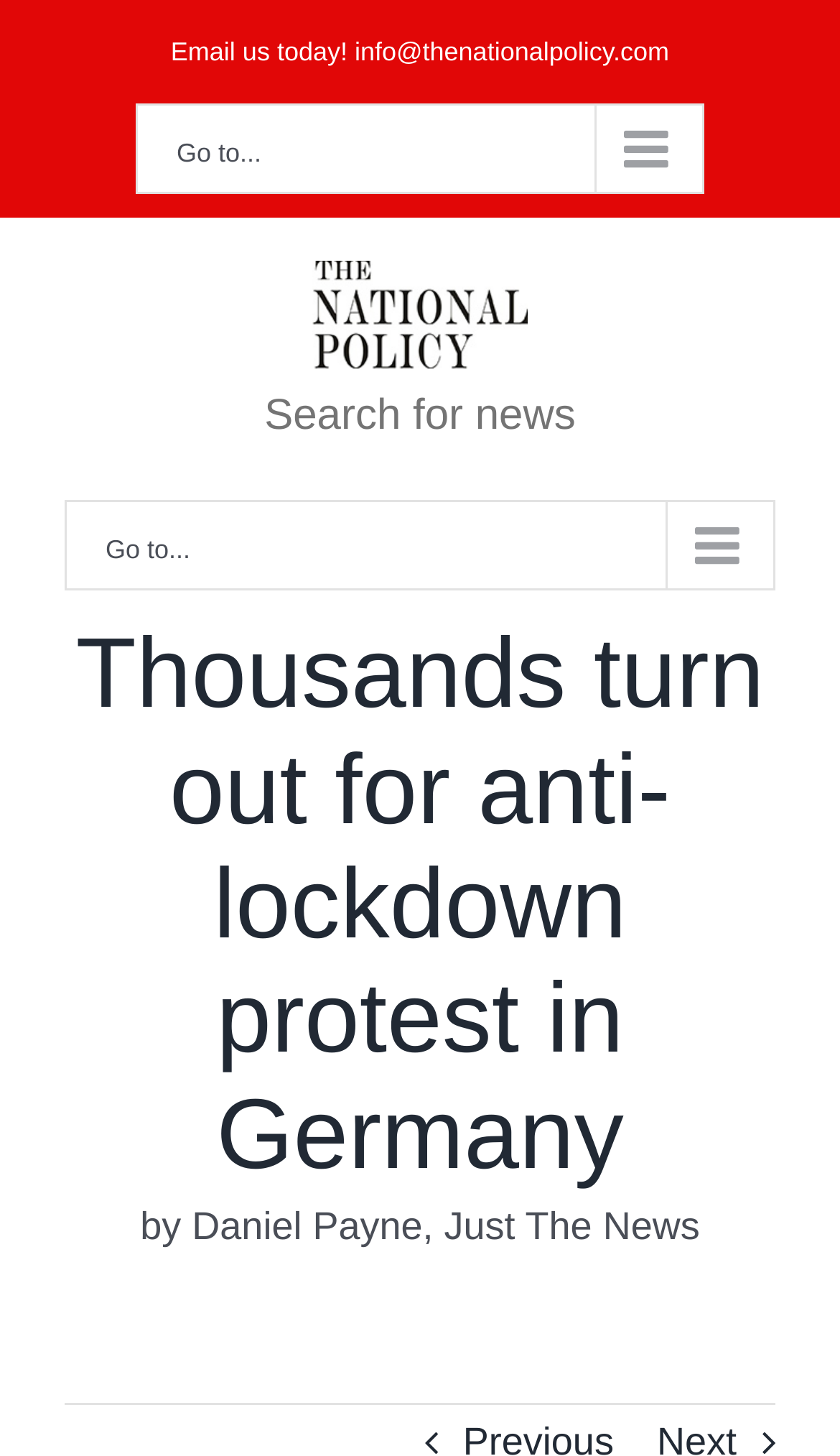What is the search function for on the website?
Examine the image and provide an in-depth answer to the question.

I inferred the purpose of the search function by looking at the heading element with the text 'Search for news' which suggests that the search function is used to search for news.